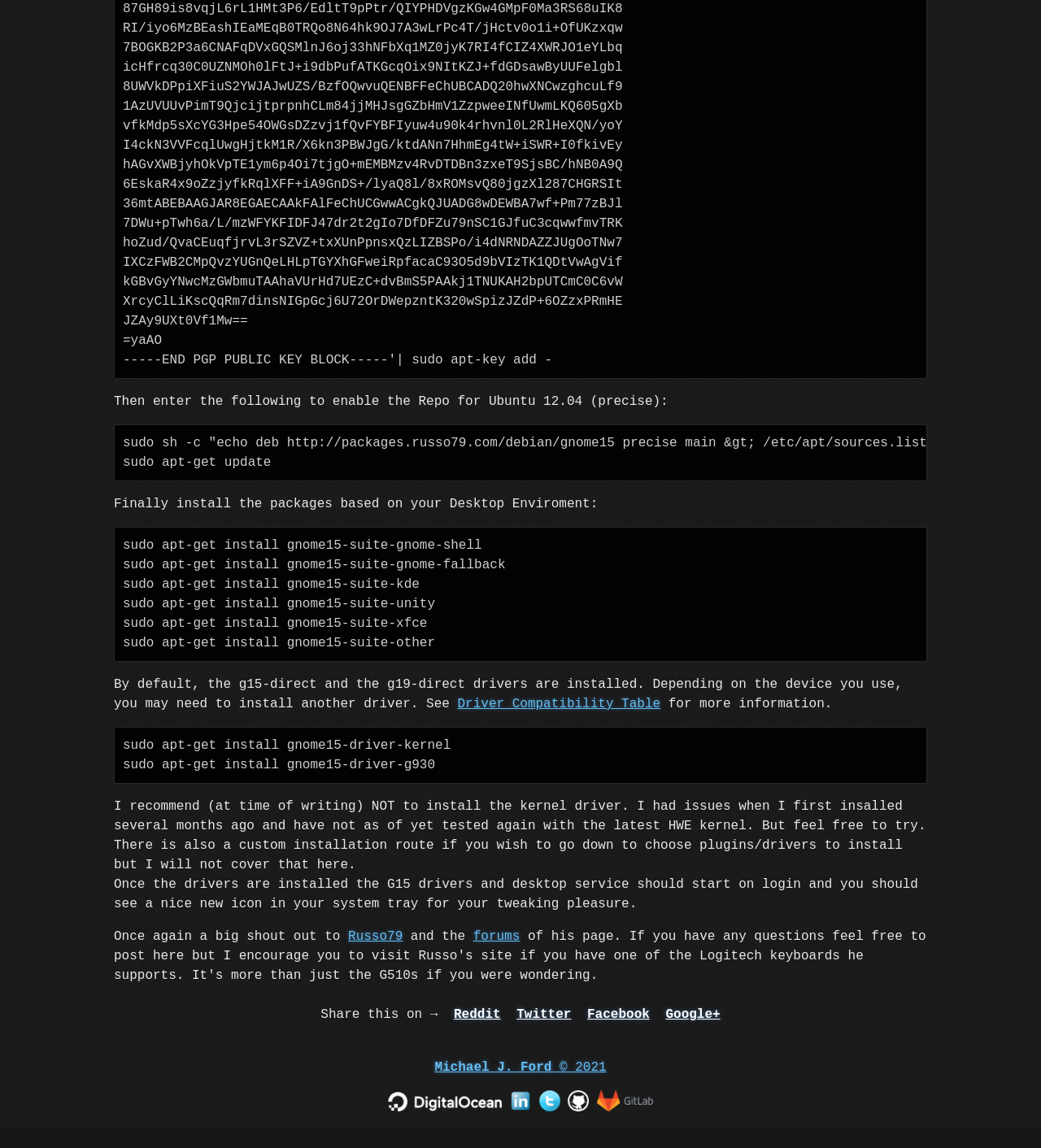Identify the bounding box coordinates for the UI element described by the following text: "aria-label="eKathimerini.com on Google News"". Provide the coordinates as four float numbers between 0 and 1, in the format [left, top, right, bottom].

None